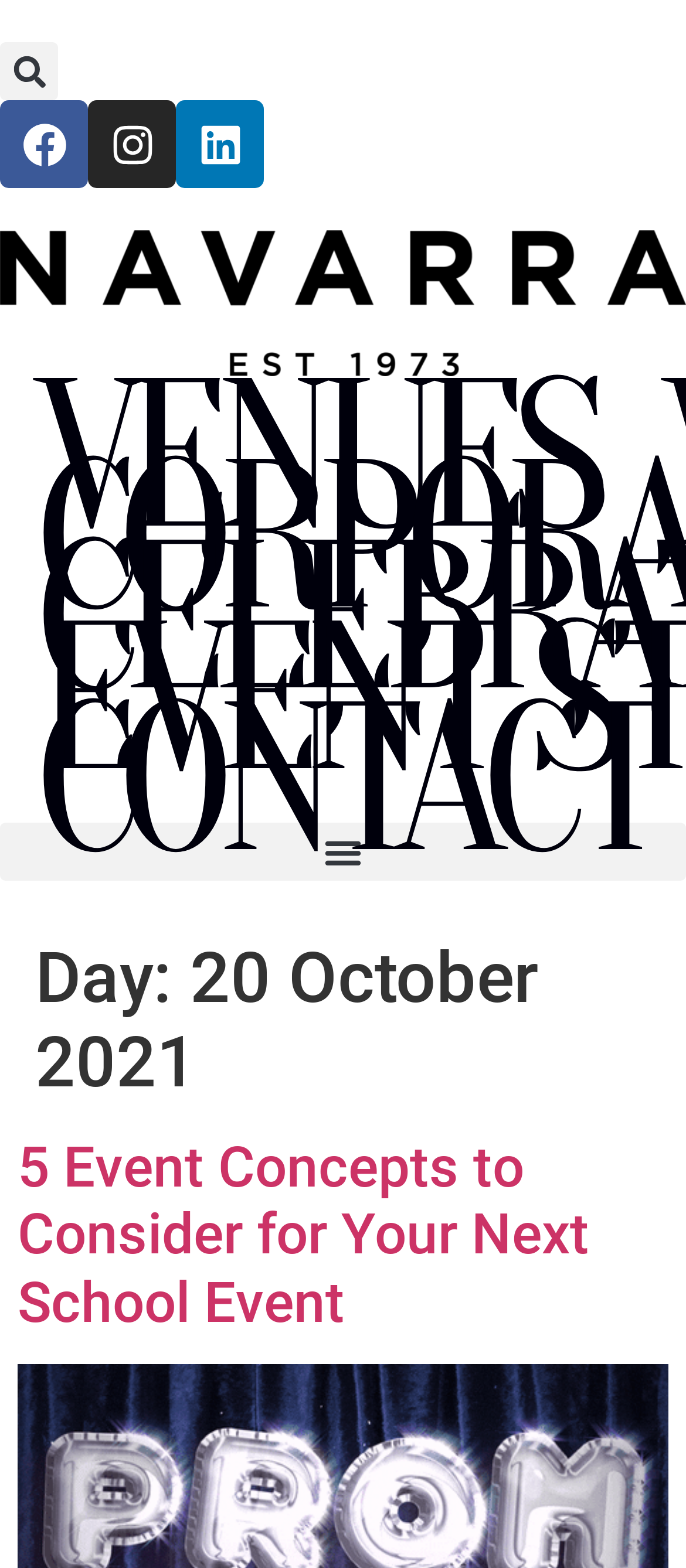Provide a one-word or short-phrase response to the question:
How many social media links are present on the webpage?

3